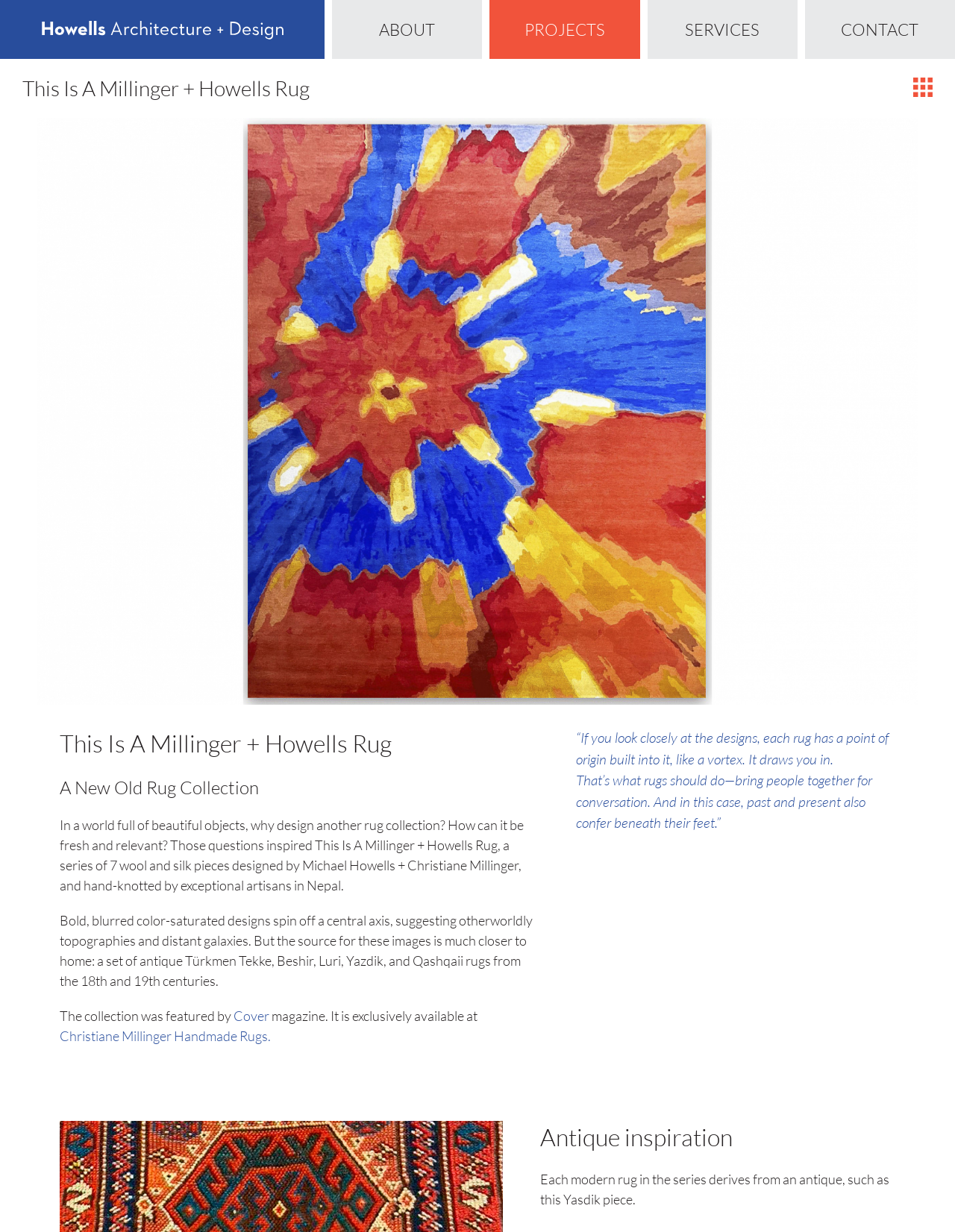Please determine the bounding box coordinates for the UI element described here. Use the format (top-left x, top-left y, bottom-right x, bottom-right y) with values bounded between 0 and 1: Contact

[0.843, 0.0, 1.0, 0.048]